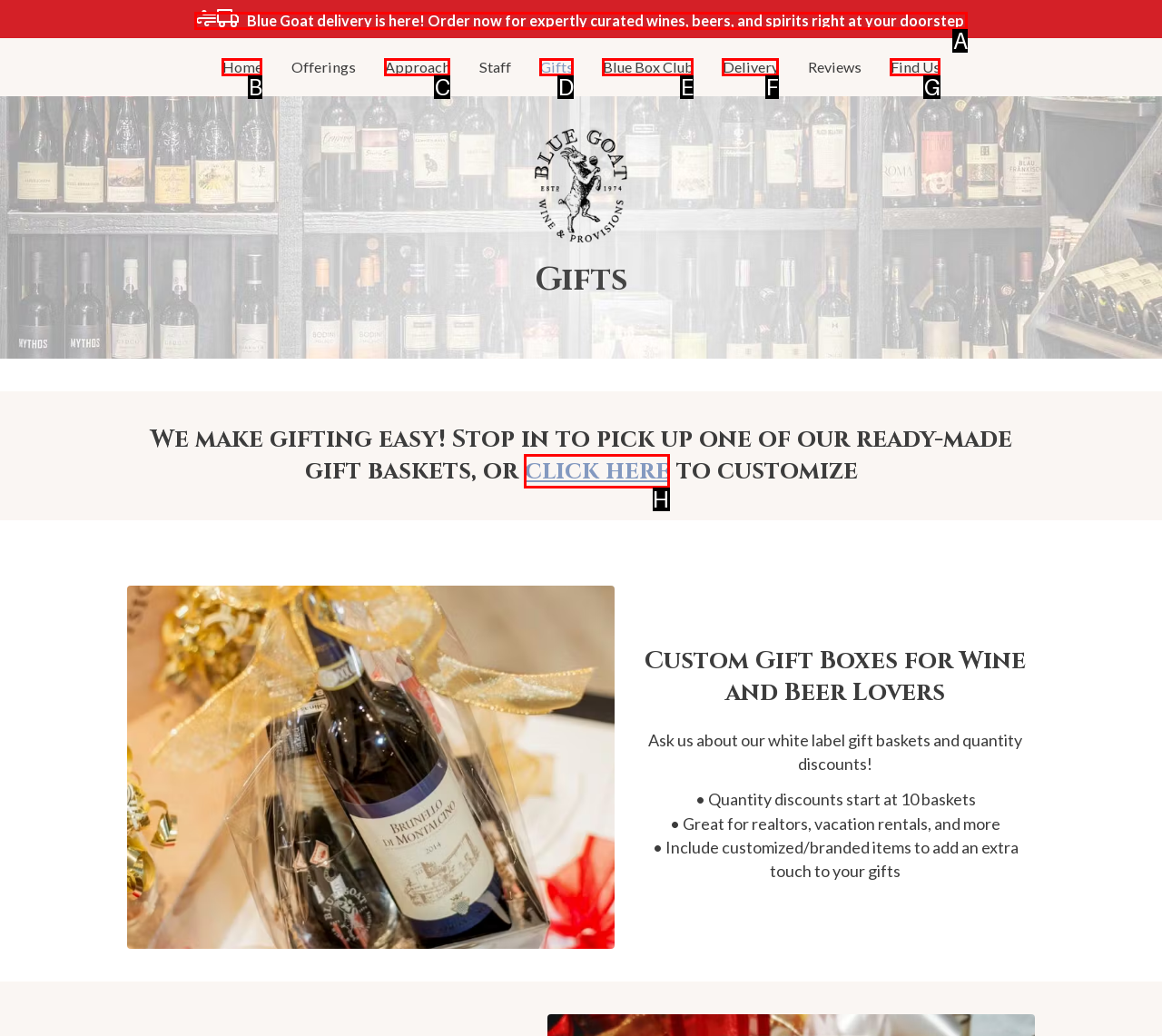Decide which letter you need to select to fulfill the task: Customize a gift basket
Answer with the letter that matches the correct option directly.

H